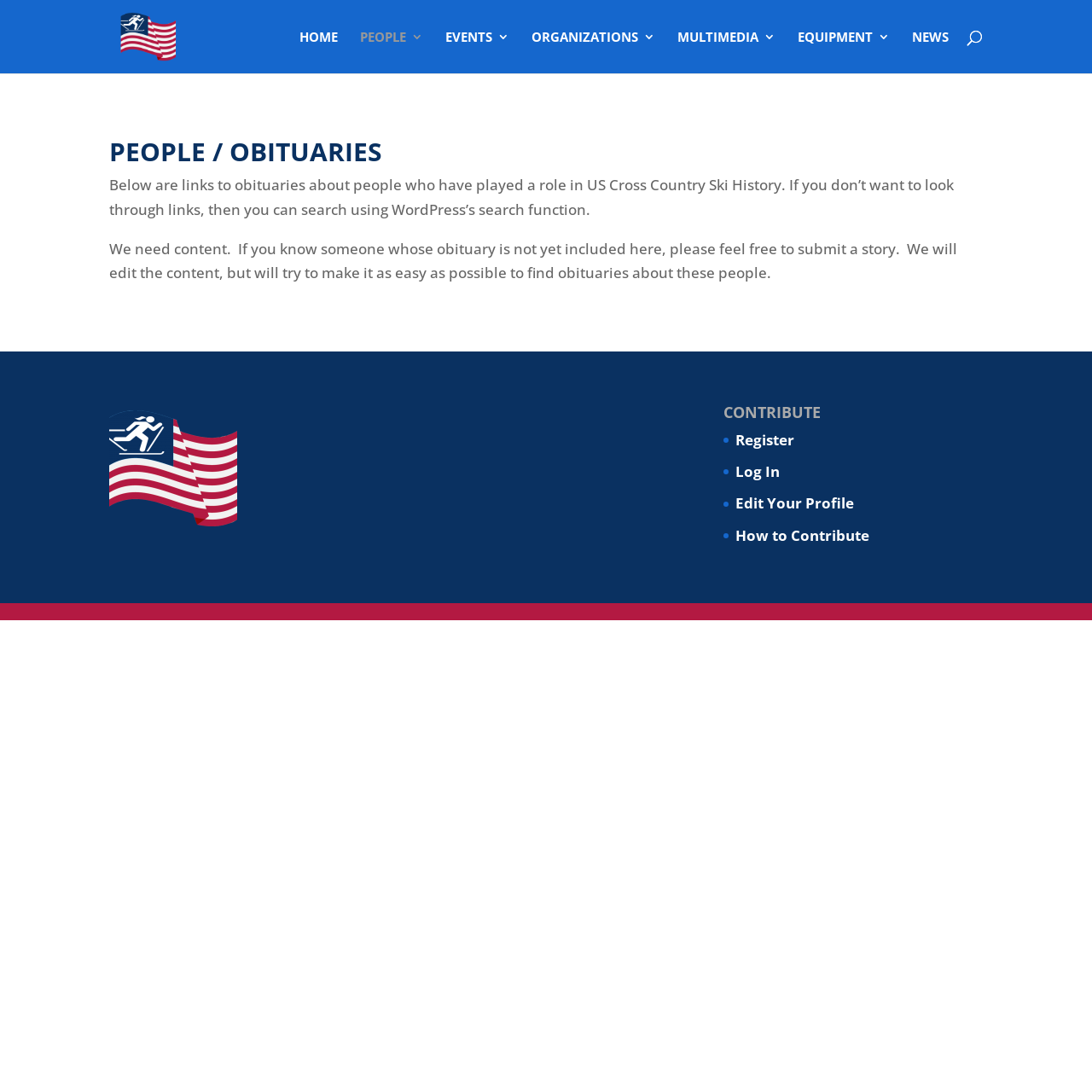Please find the bounding box coordinates of the section that needs to be clicked to achieve this instruction: "register to contribute".

[0.674, 0.393, 0.727, 0.411]